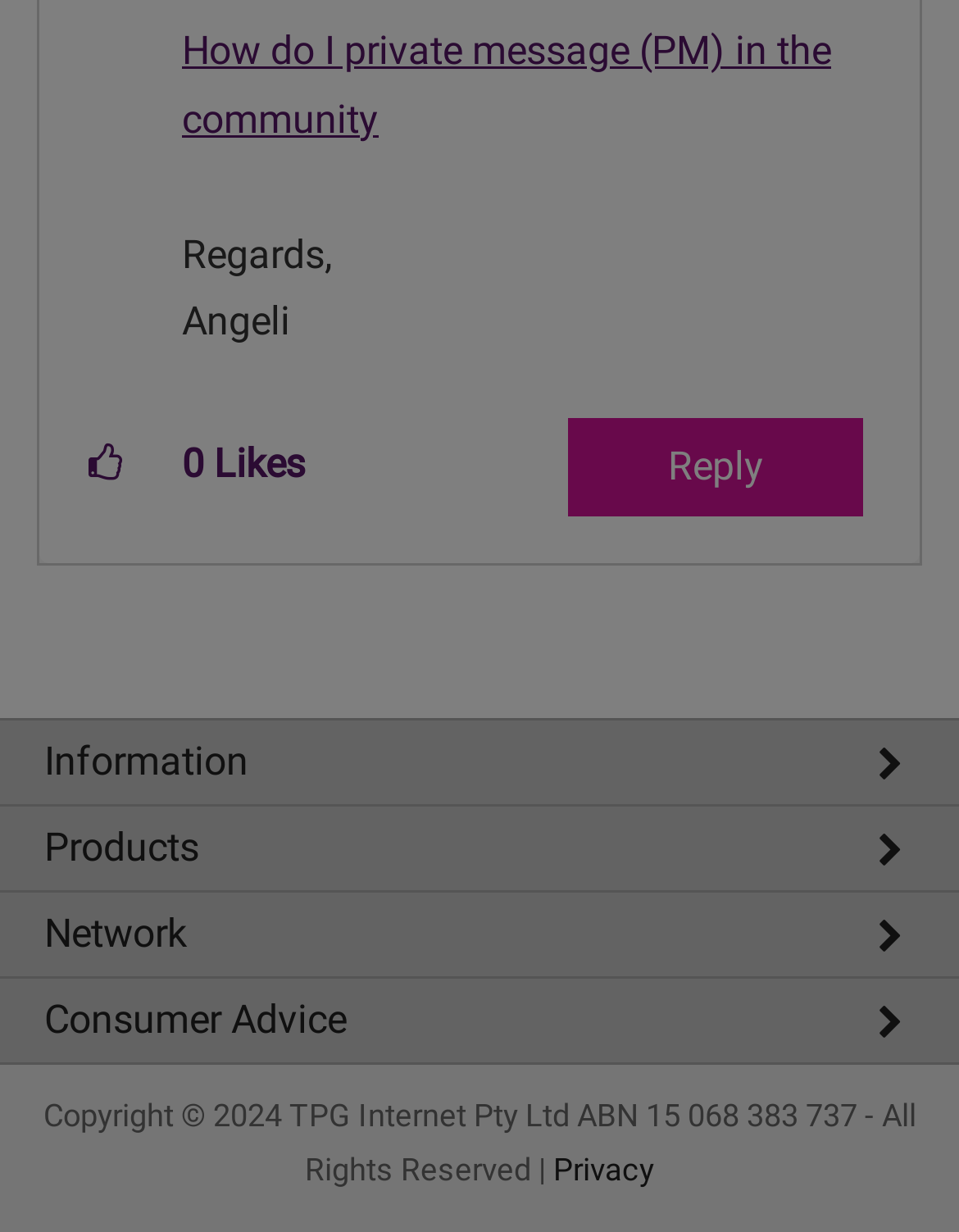Please find the bounding box coordinates of the element that needs to be clicked to perform the following instruction: "Reply to the post". The bounding box coordinates should be four float numbers between 0 and 1, represented as [left, top, right, bottom].

[0.592, 0.338, 0.9, 0.418]